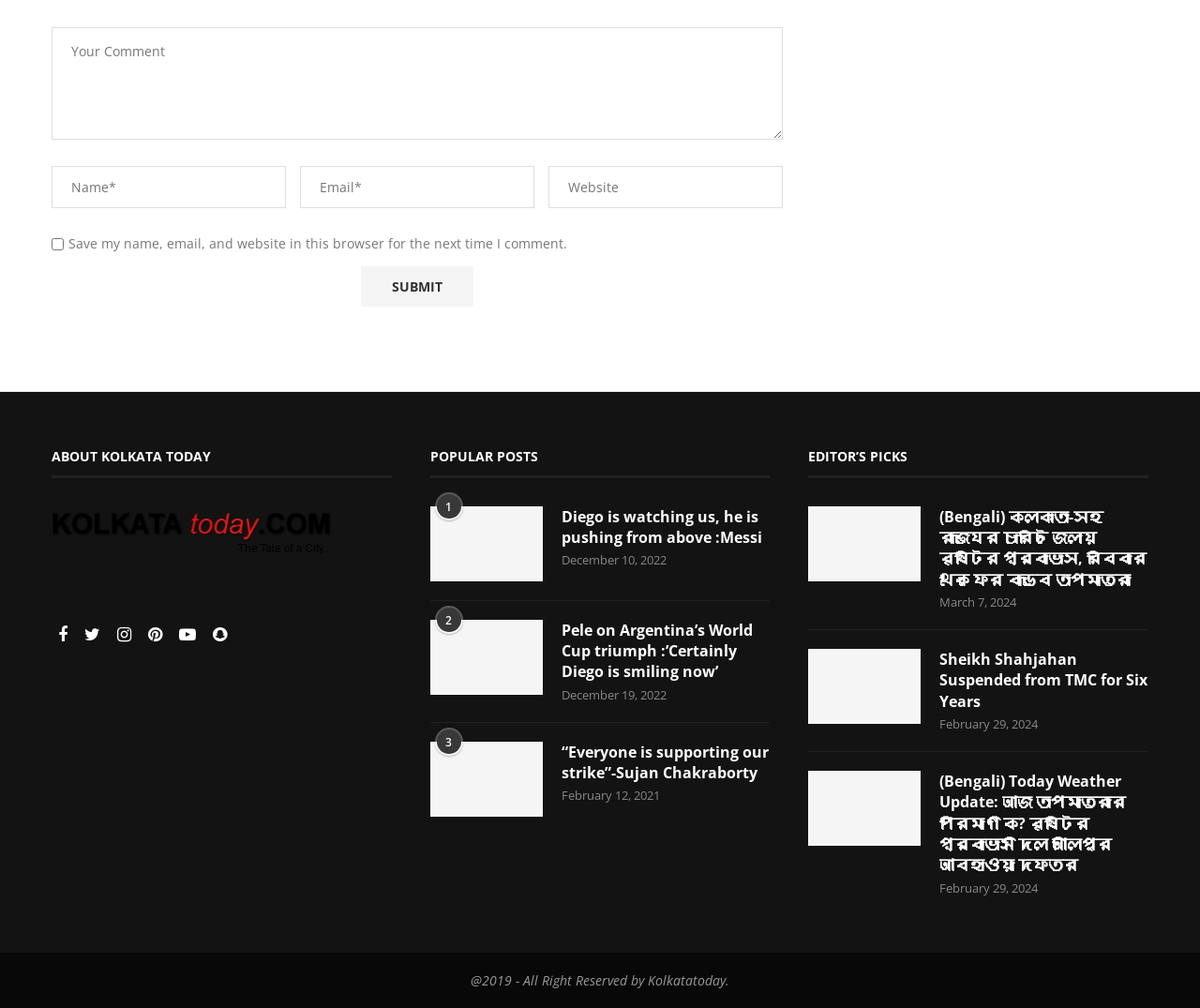Pinpoint the bounding box coordinates of the element to be clicked to execute the instruction: "Check the weather update".

[0.674, 0.765, 0.767, 0.839]